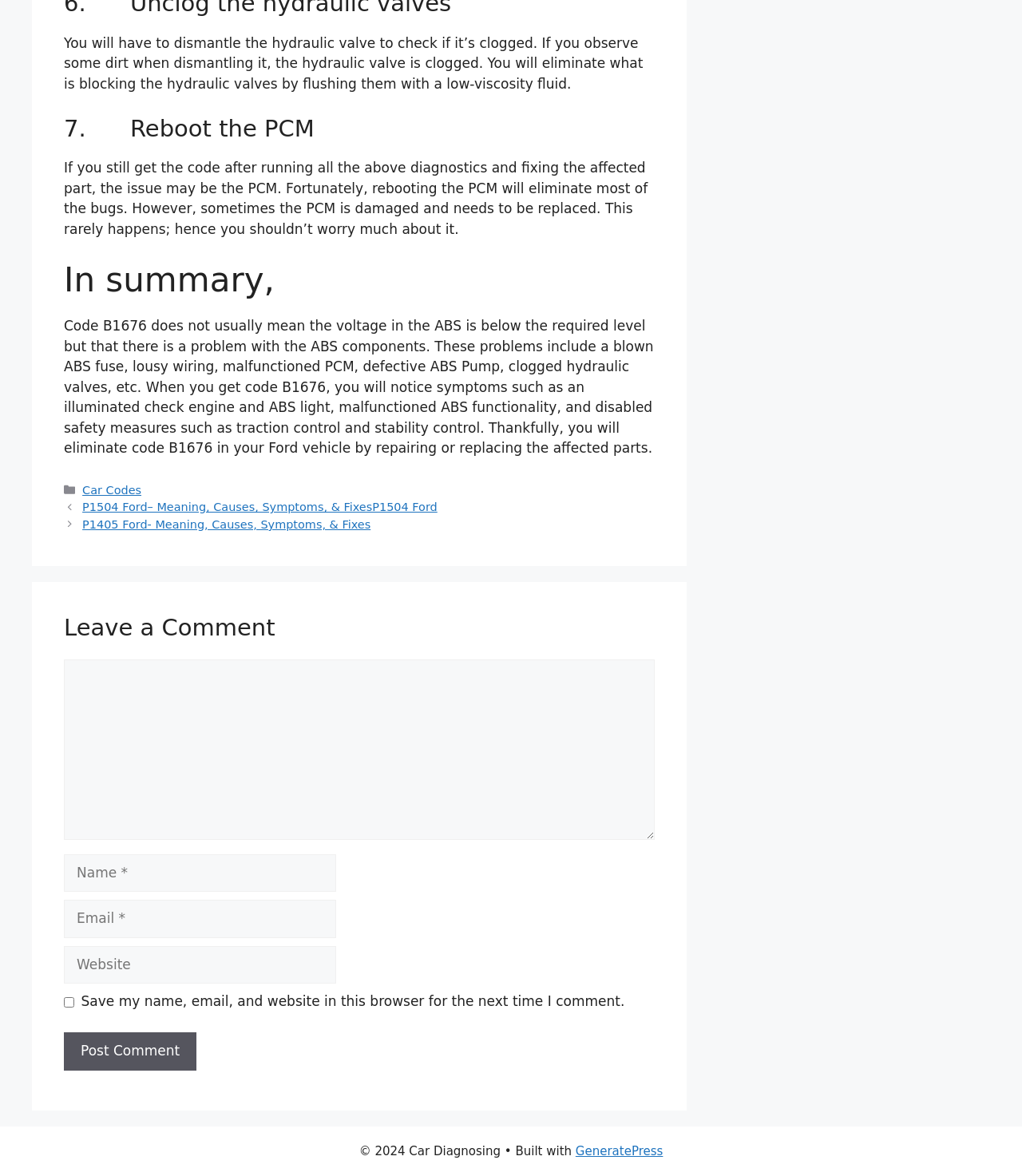Give a concise answer using only one word or phrase for this question:
What is the purpose of rebooting the PCM?

Eliminate most bugs